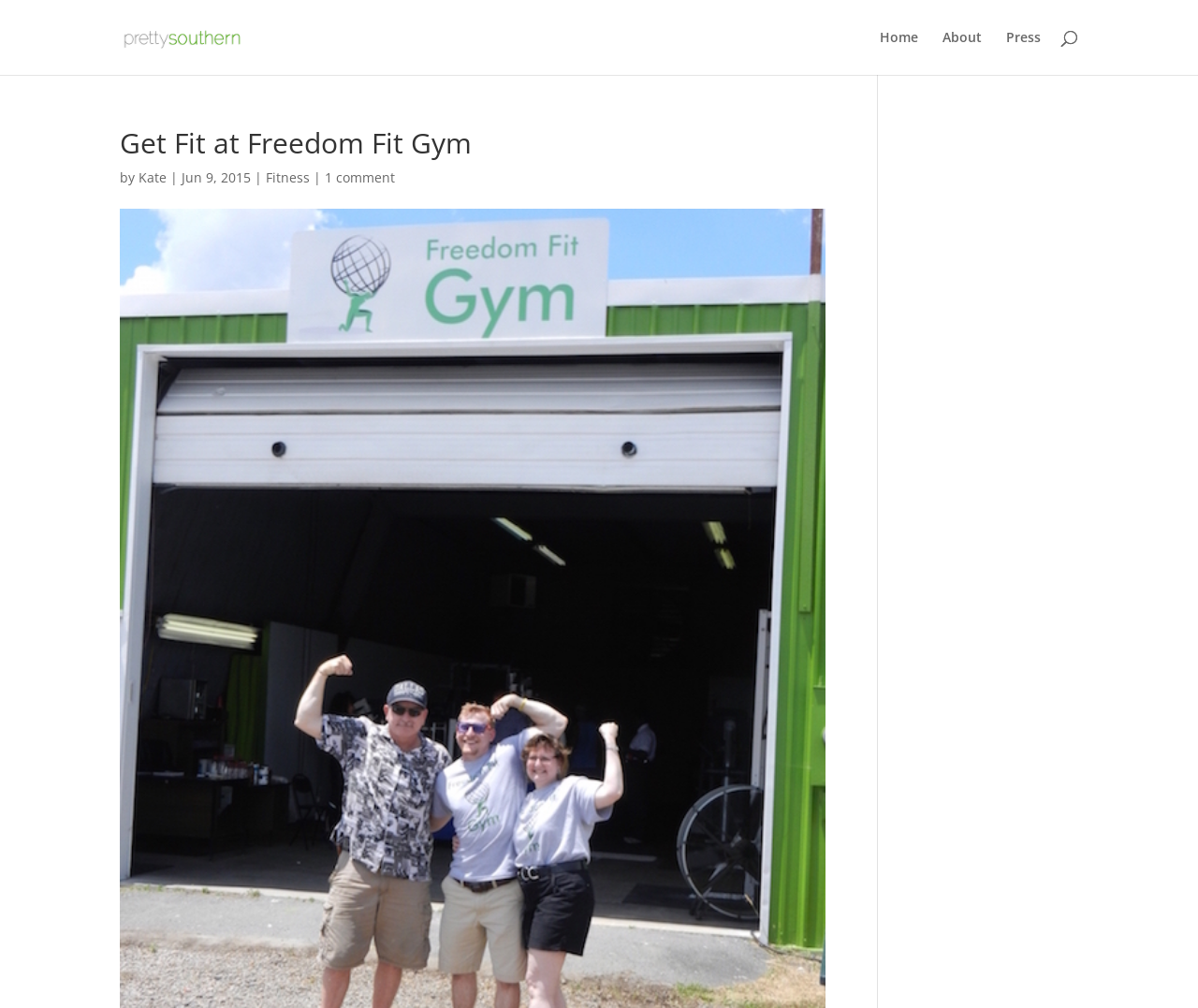Who is the author of the article?
With the help of the image, please provide a detailed response to the question.

The author of the article can be found next to the text 'by' which is located below the heading, indicating that the article is written by Kate.